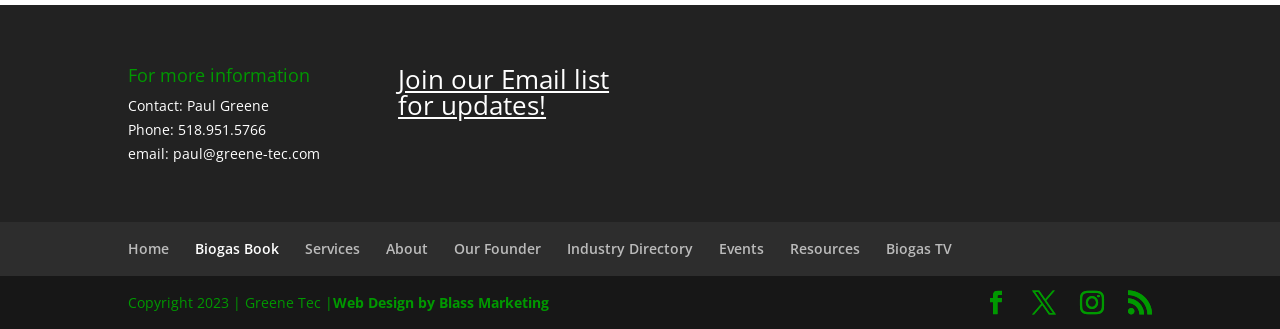What are the main sections of the website?
Carefully analyze the image and provide a detailed answer to the question.

I found the main sections of the website by looking at the links at the bottom of the page, which include 'Home', 'Biogas Book', 'Services', 'About', 'Our Founder', 'Industry Directory', 'Events', 'Resources', and 'Biogas TV'.